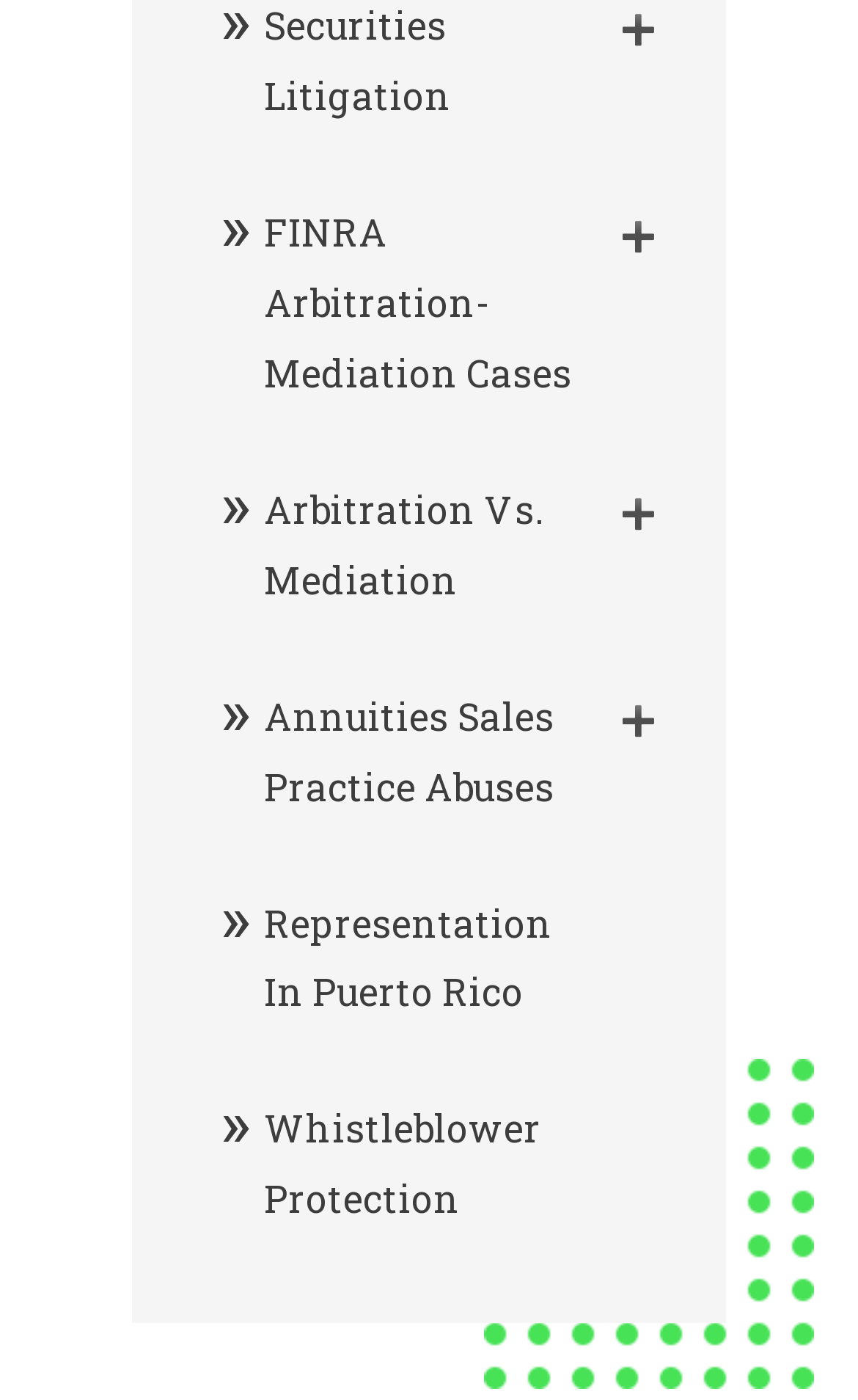Provide the bounding box coordinates of the UI element that matches the description: "Variable Annuities".

[0.154, 0.619, 0.846, 0.72]